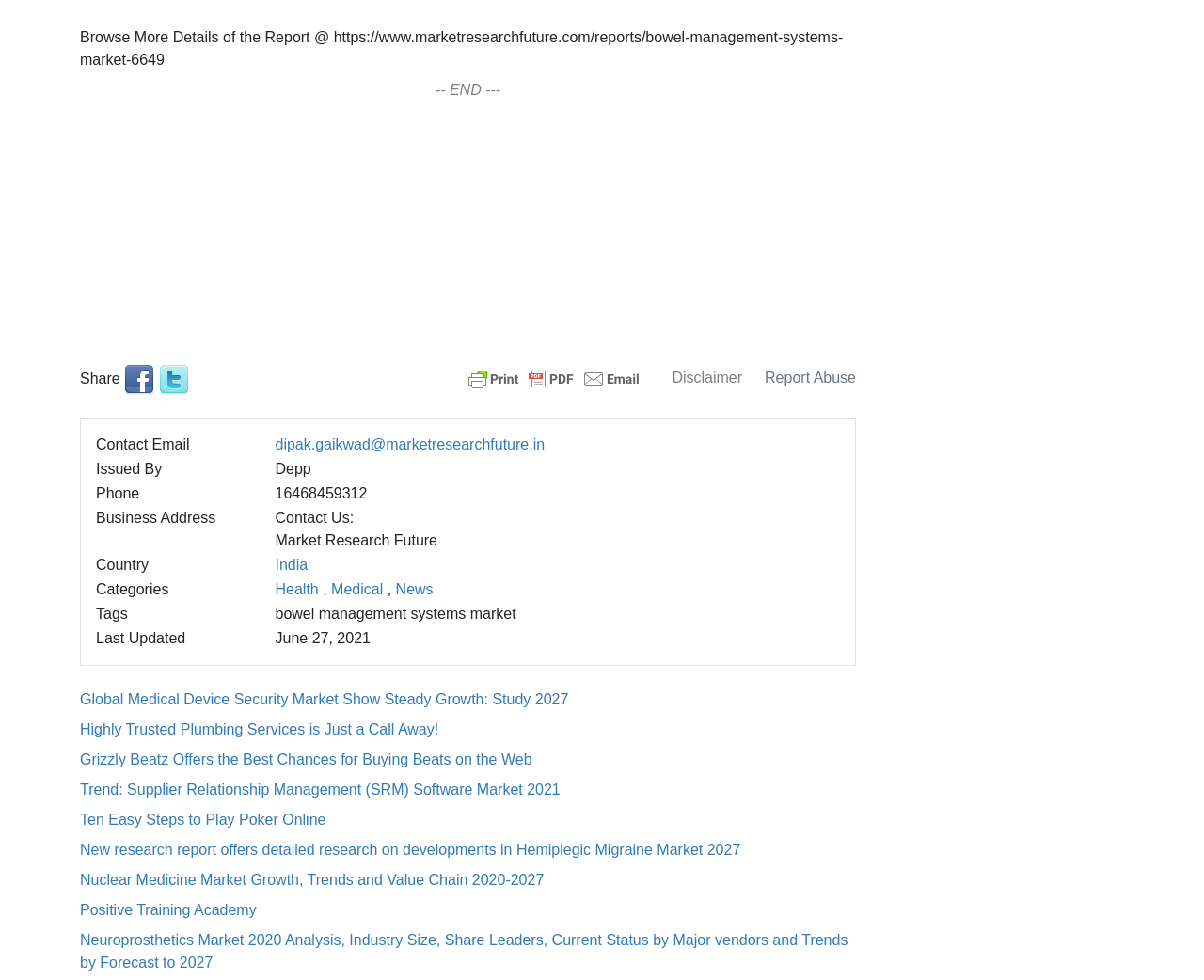Find the bounding box coordinates of the element you need to click on to perform this action: 'Contact via email'. The coordinates should be represented by four float values between 0 and 1, in the format [left, top, right, bottom].

[0.229, 0.253, 0.452, 0.269]